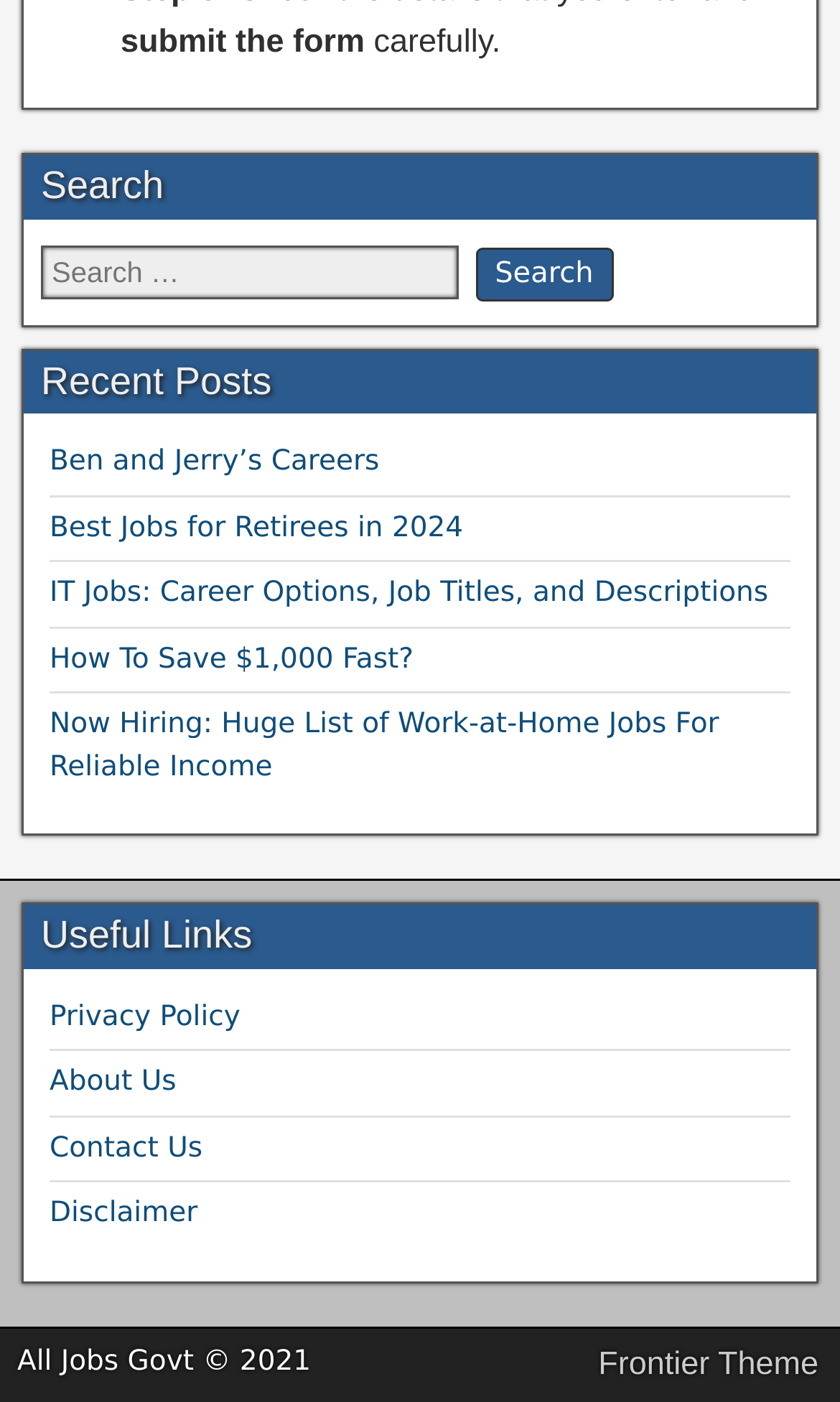Determine the bounding box coordinates of the clickable region to follow the instruction: "search for something".

[0.049, 0.168, 0.951, 0.219]